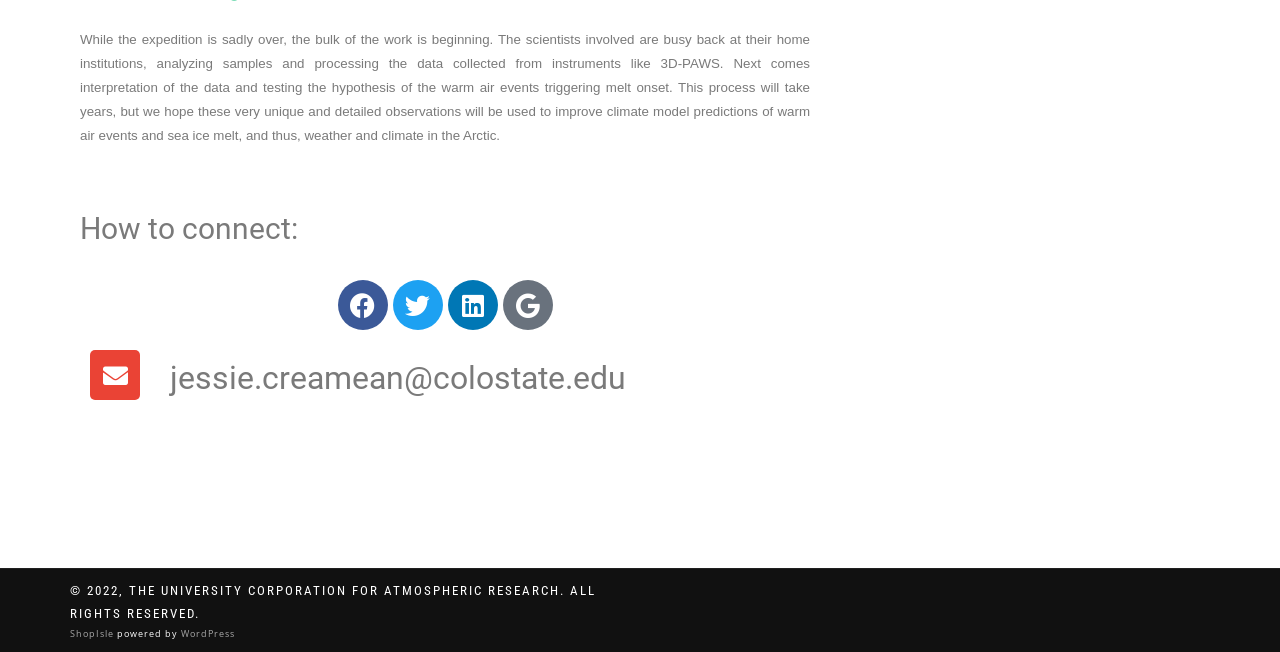Please find the bounding box coordinates for the clickable element needed to perform this instruction: "Contact Jessie Creamean via email".

[0.133, 0.551, 0.489, 0.609]